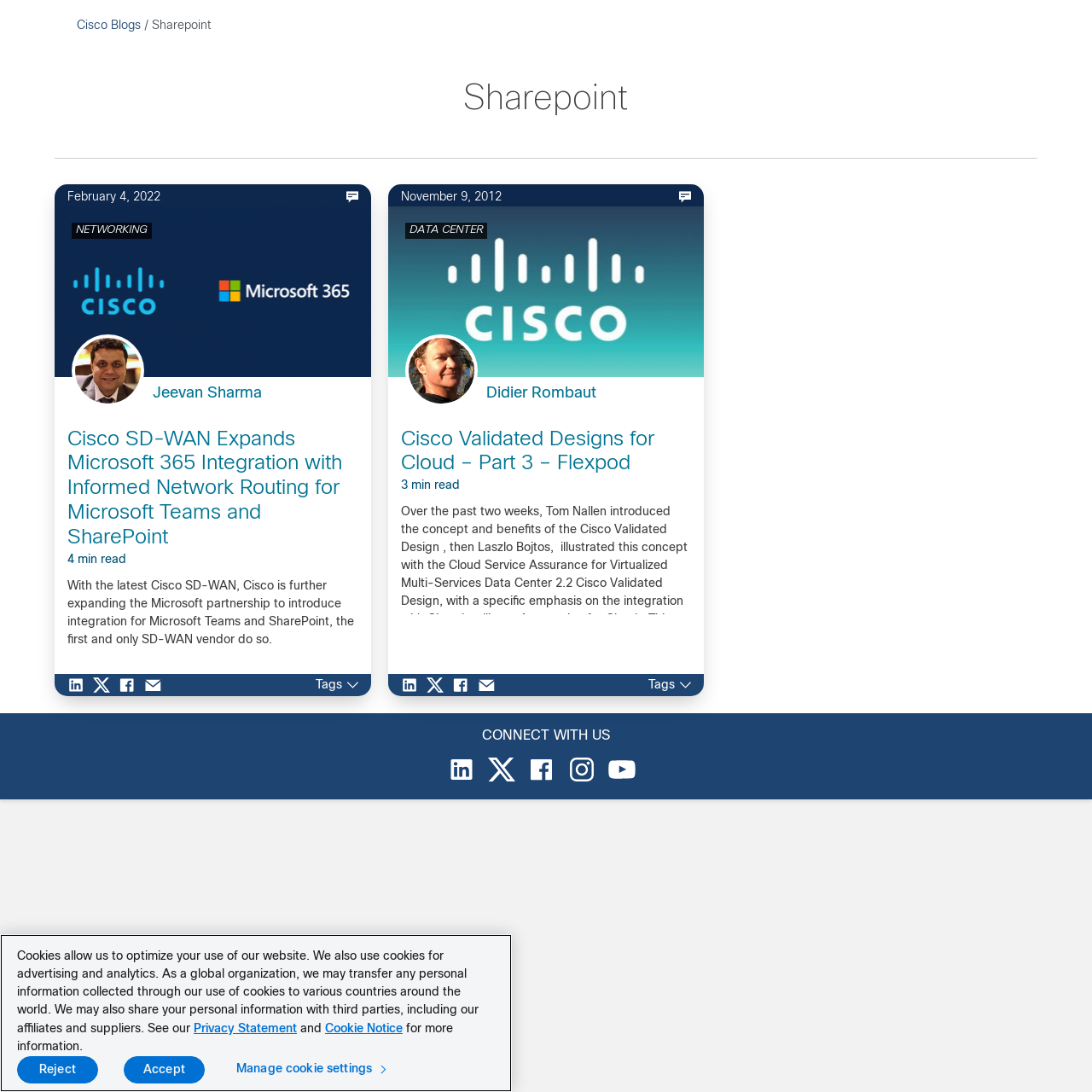Locate the bounding box of the UI element defined by this description: "Accept". The coordinates should be given as four float numbers between 0 and 1, formatted as [left, top, right, bottom].

[0.113, 0.967, 0.188, 0.992]